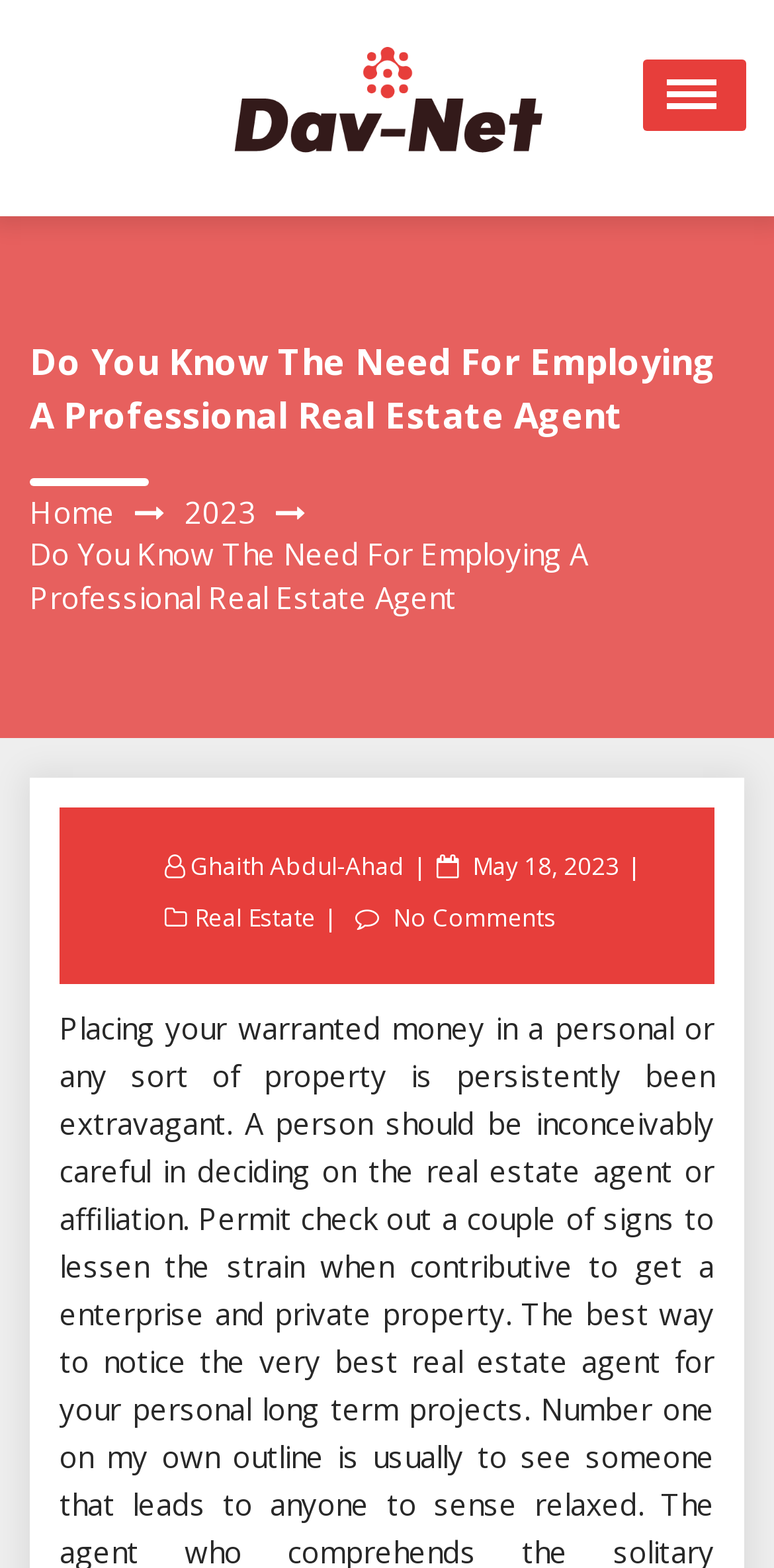Using the given element description, provide the bounding box coordinates (top-left x, top-left y, bottom-right x, bottom-right y) for the corresponding UI element in the screenshot: May 18, 2023

[0.6, 0.542, 0.81, 0.563]